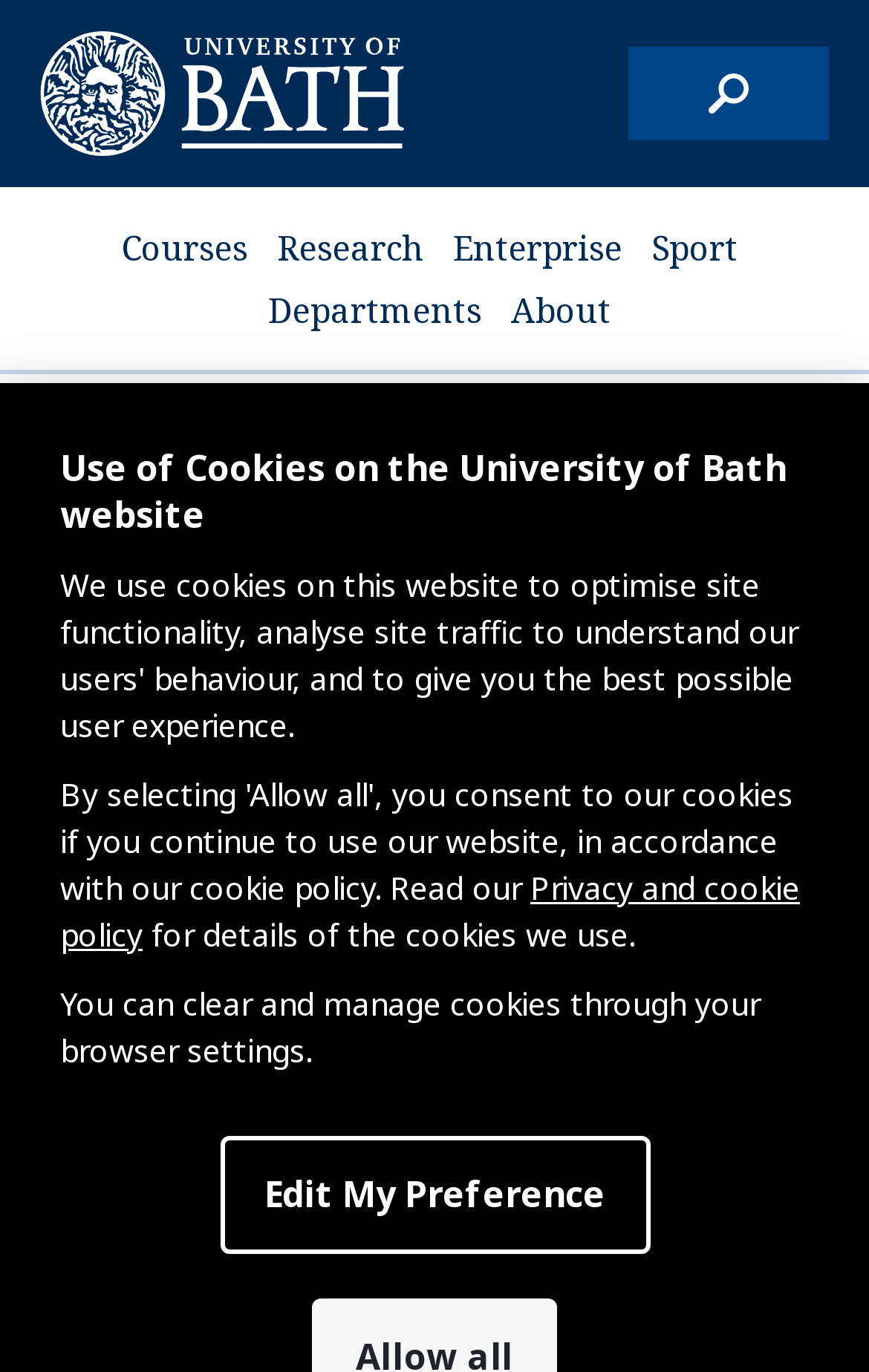Please determine the bounding box coordinates of the element's region to click in order to carry out the following instruction: "edit my preference". The coordinates should be four float numbers between 0 and 1, i.e., [left, top, right, bottom].

[0.253, 0.828, 0.747, 0.914]